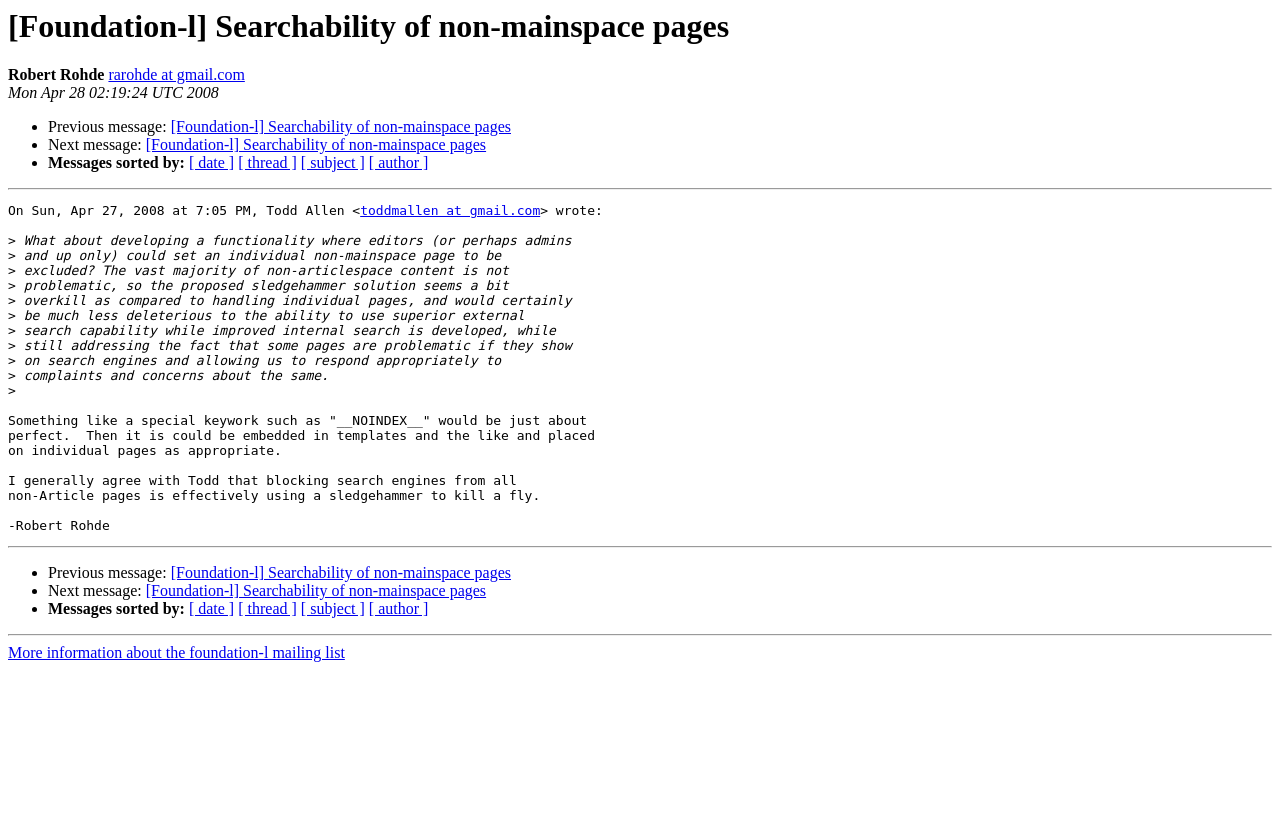Locate the bounding box coordinates of the element's region that should be clicked to carry out the following instruction: "View previous message". The coordinates need to be four float numbers between 0 and 1, i.e., [left, top, right, bottom].

[0.038, 0.145, 0.133, 0.165]